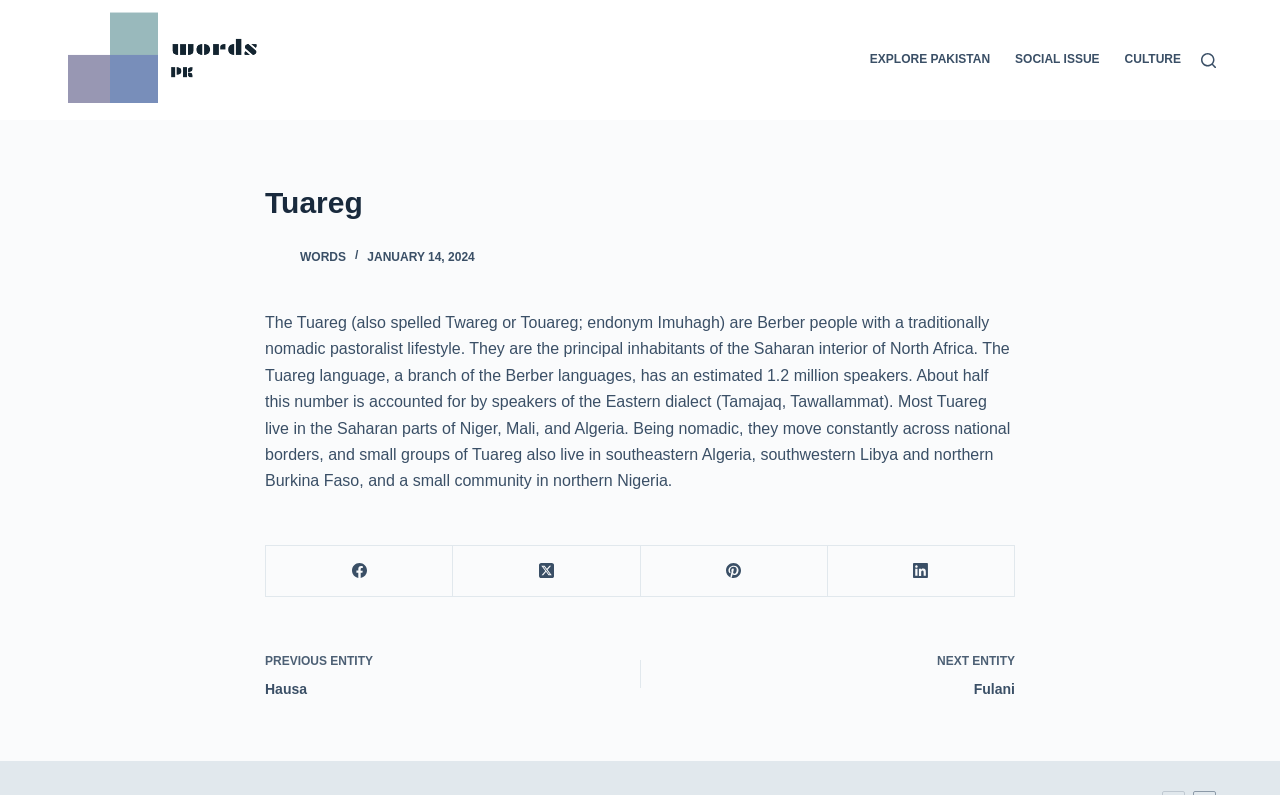Based on the image, please elaborate on the answer to the following question:
What is the date mentioned in the webpage content?

The webpage content includes a timestamp or date, which is January 14, 2024, indicating when the content was published or updated.